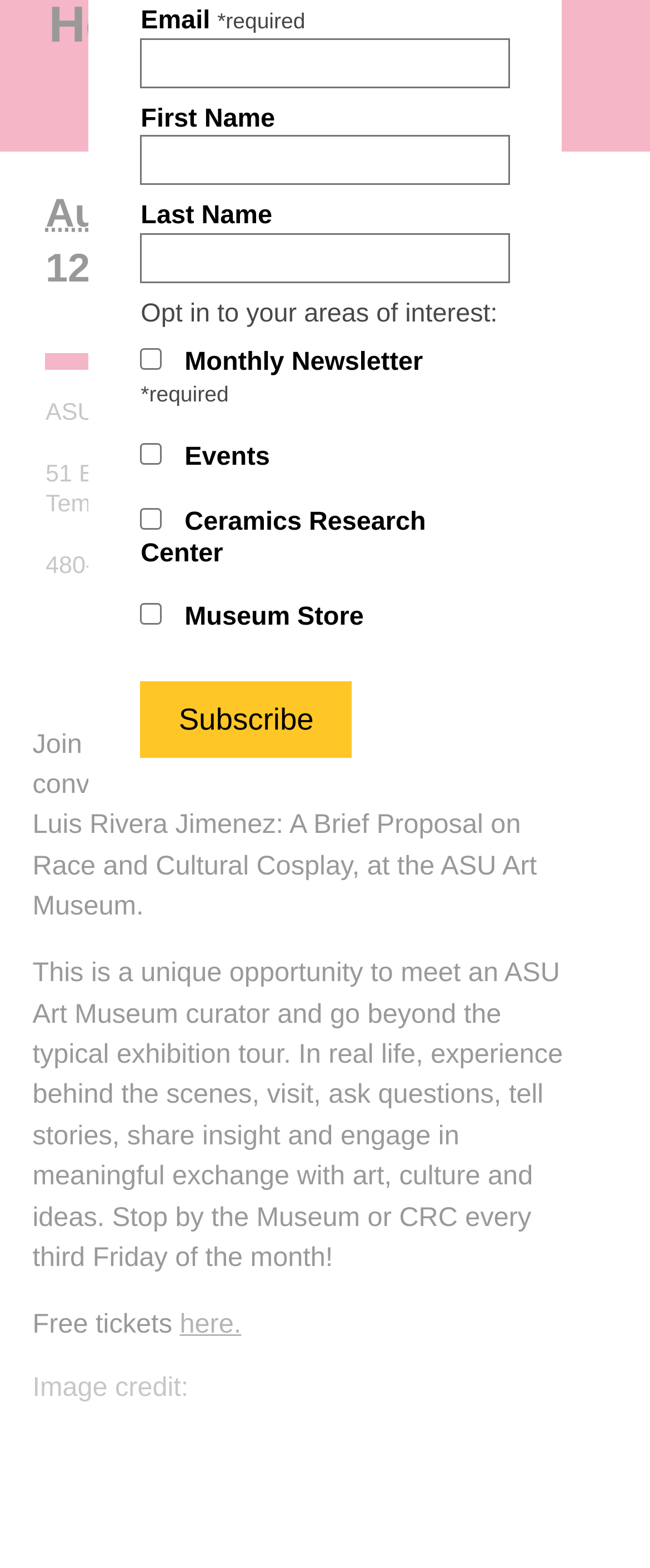Provide the bounding box coordinates of the HTML element this sentence describes: "parent_node: Events name="Events" value="TRUE"". The bounding box coordinates consist of four float numbers between 0 and 1, i.e., [left, top, right, bottom].

[0.217, 0.283, 0.25, 0.297]